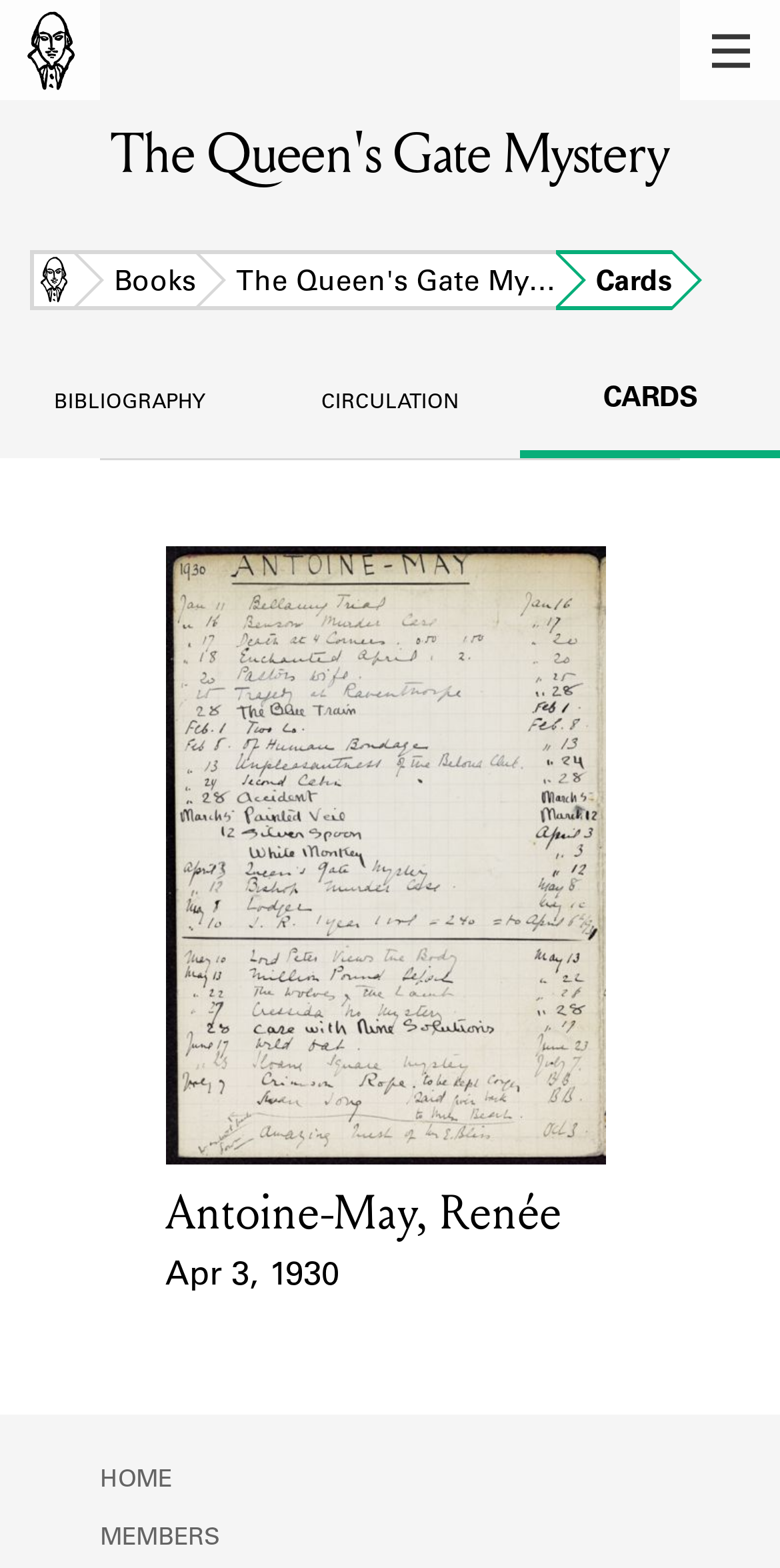Determine the bounding box coordinates for the clickable element required to fulfill the instruction: "view 1930 lending card for Antoine-May, Renée". Provide the coordinates as four float numbers between 0 and 1, i.e., [left, top, right, bottom].

[0.212, 0.348, 0.788, 0.83]